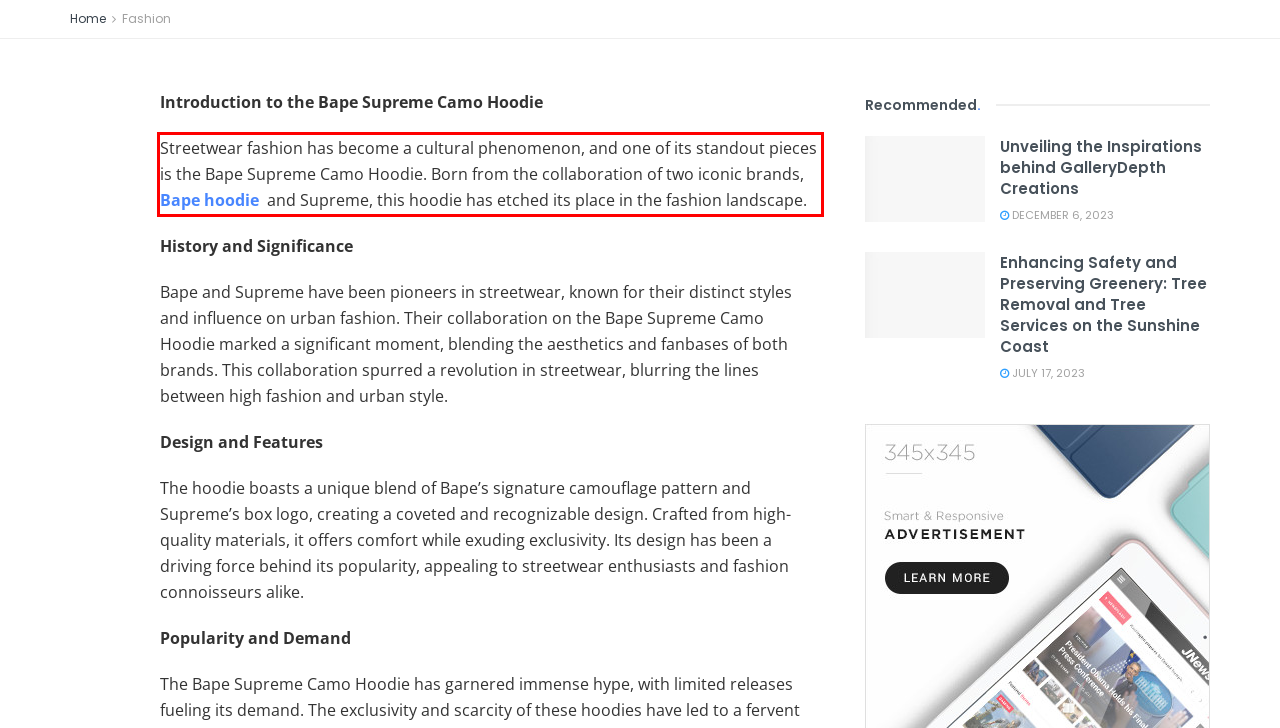Please take the screenshot of the webpage, find the red bounding box, and generate the text content that is within this red bounding box.

Streetwear fashion has become a cultural phenomenon, and one of its standout pieces is the Bape Supreme Camo Hoodie. Born from the collaboration of two iconic brands, Bape hoodie and Supreme, this hoodie has etched its place in the fashion landscape.